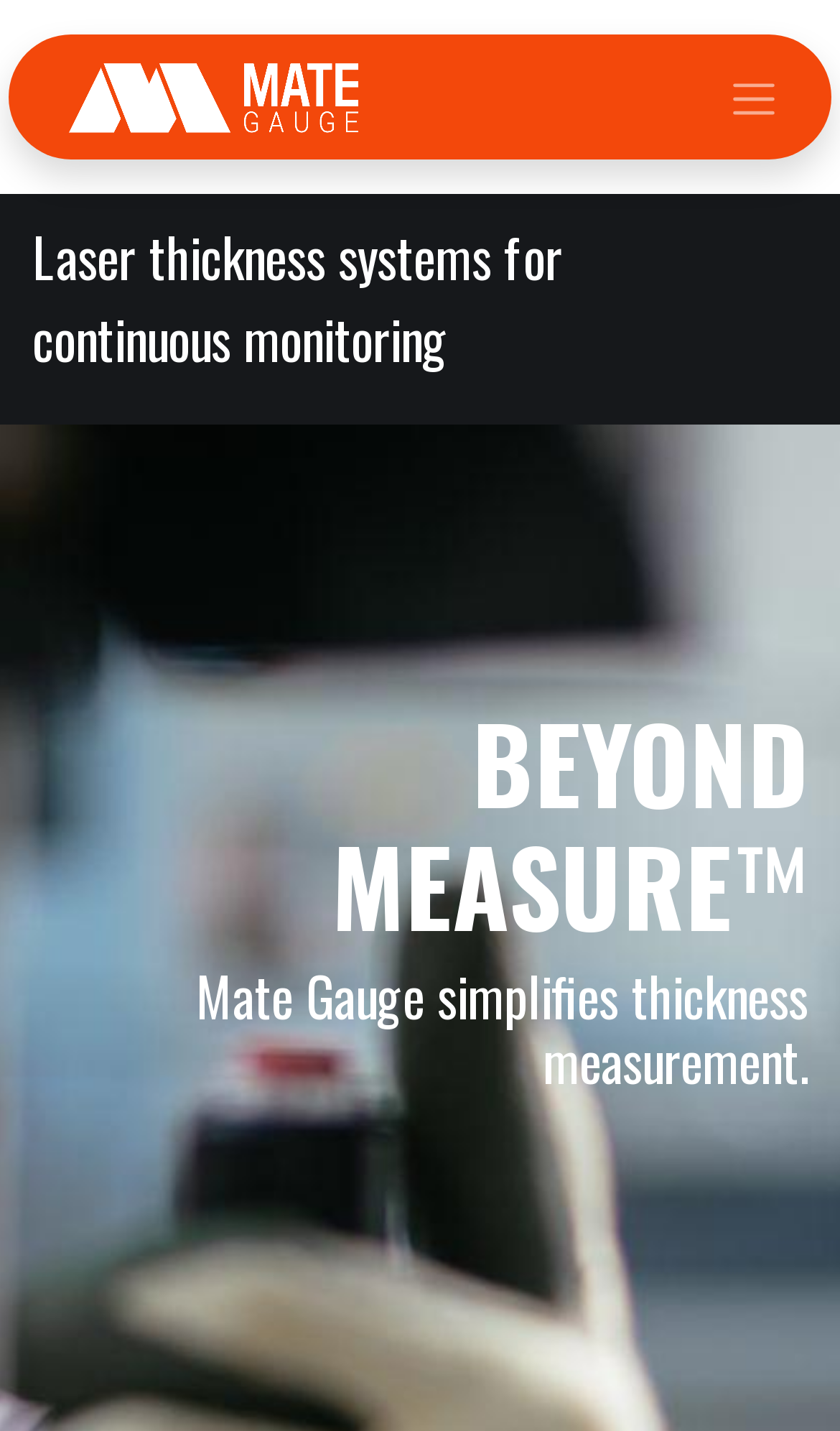What is the theme of the page?
Based on the visual information, provide a detailed and comprehensive answer.

The page has multiple elements related to thickness measurement, such as the heading 'Laser thickness systems for continuous monitoring' and the description of the logo 'Mate Gauge'. This suggests that the theme of the page is related to thickness measurement.